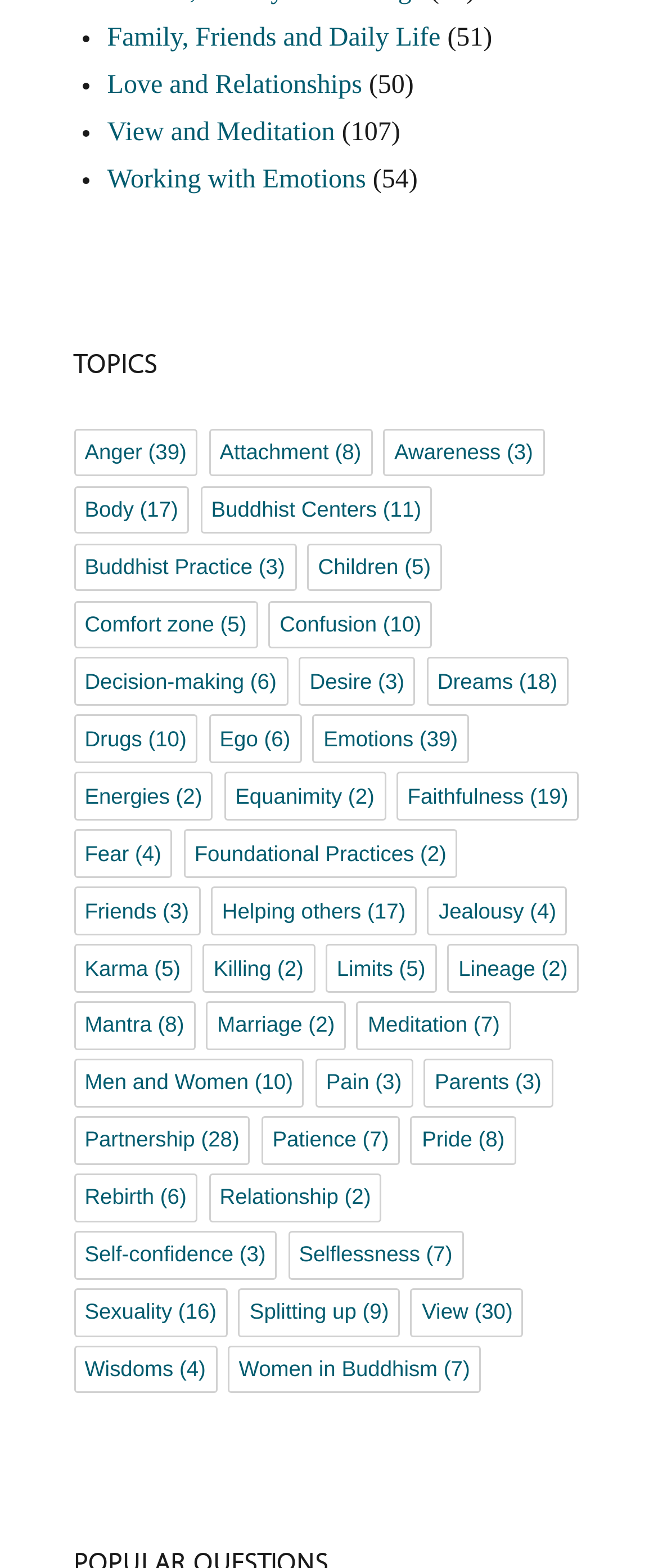Using the information from the screenshot, answer the following question thoroughly:
How many subtopics are under 'Partnership'?

I found a link with the title 'Partnership' and a static text '(28)' next to it, indicating that there are 28 subtopics under 'Partnership'.